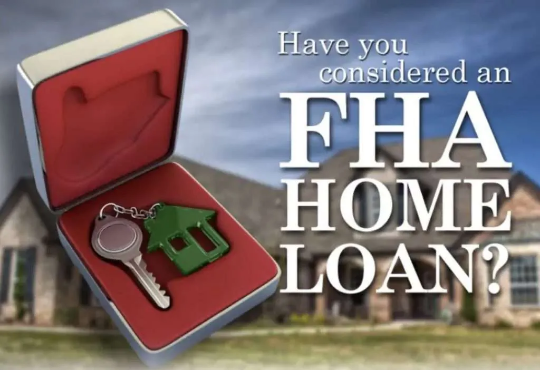Produce a meticulous caption for the image.

The image features a visually engaging presentation that highlights the concept of FHA home loans. In the foreground, a silver keyring, adorned with a green house keychain, rests within a plush, red-lined open case. This imagery is juxtaposed against a backdrop of a welcoming house, suggesting the dream of homeownership. Accompanying this visual is the bold text that reads, "Have you considered an FHA HOME LOAN?" The design effectively encourages potential buyers to contemplate the benefits of FHA loans, which often feature low down payment requirements and flexible guidelines, making them an excellent choice for first-time homebuyers and those looking to move. The overall composition evokes a sense of opportunity and readiness for home ownership.